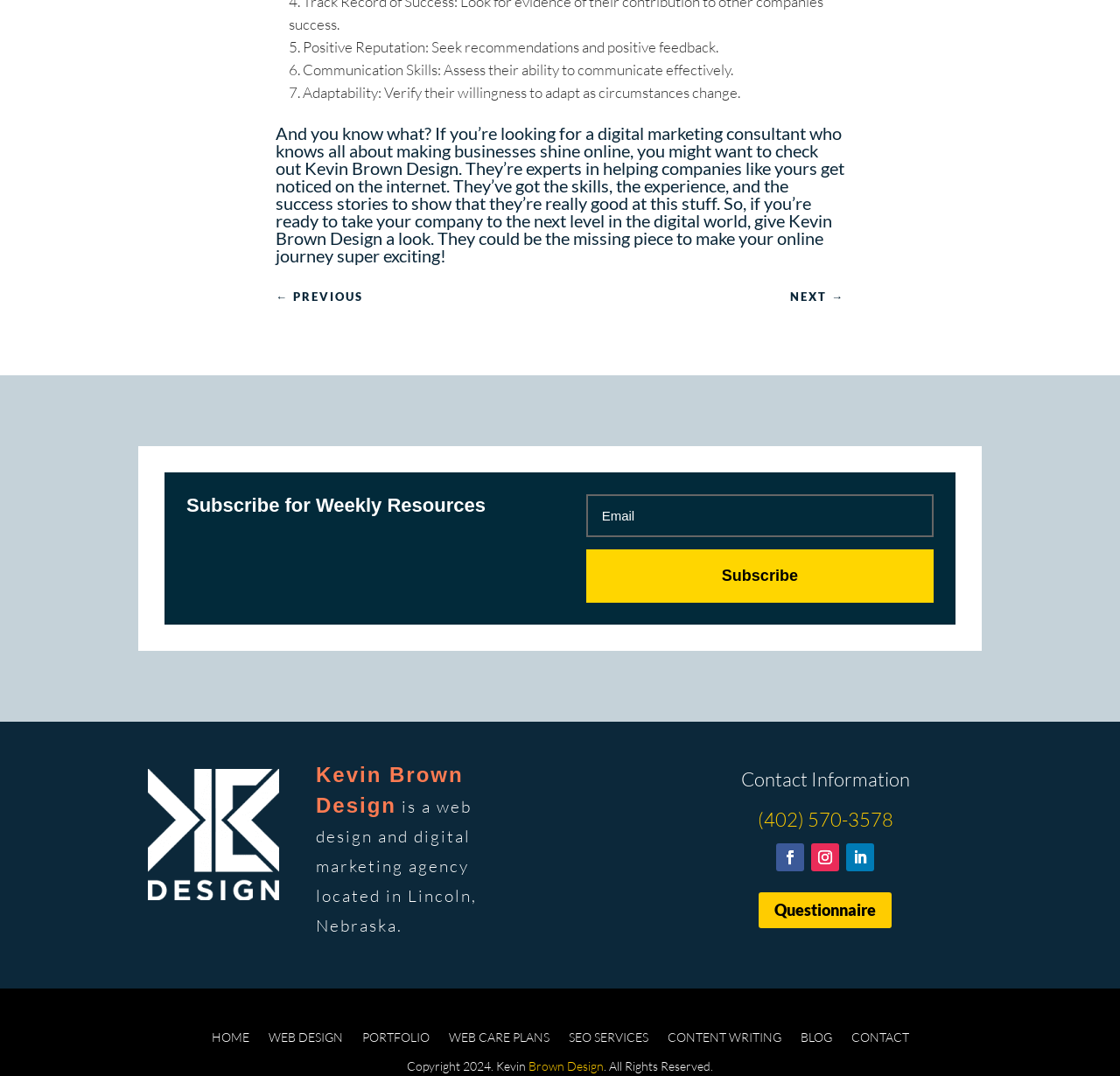Pinpoint the bounding box coordinates for the area that should be clicked to perform the following instruction: "Subscribe for weekly resources".

[0.523, 0.459, 0.834, 0.499]